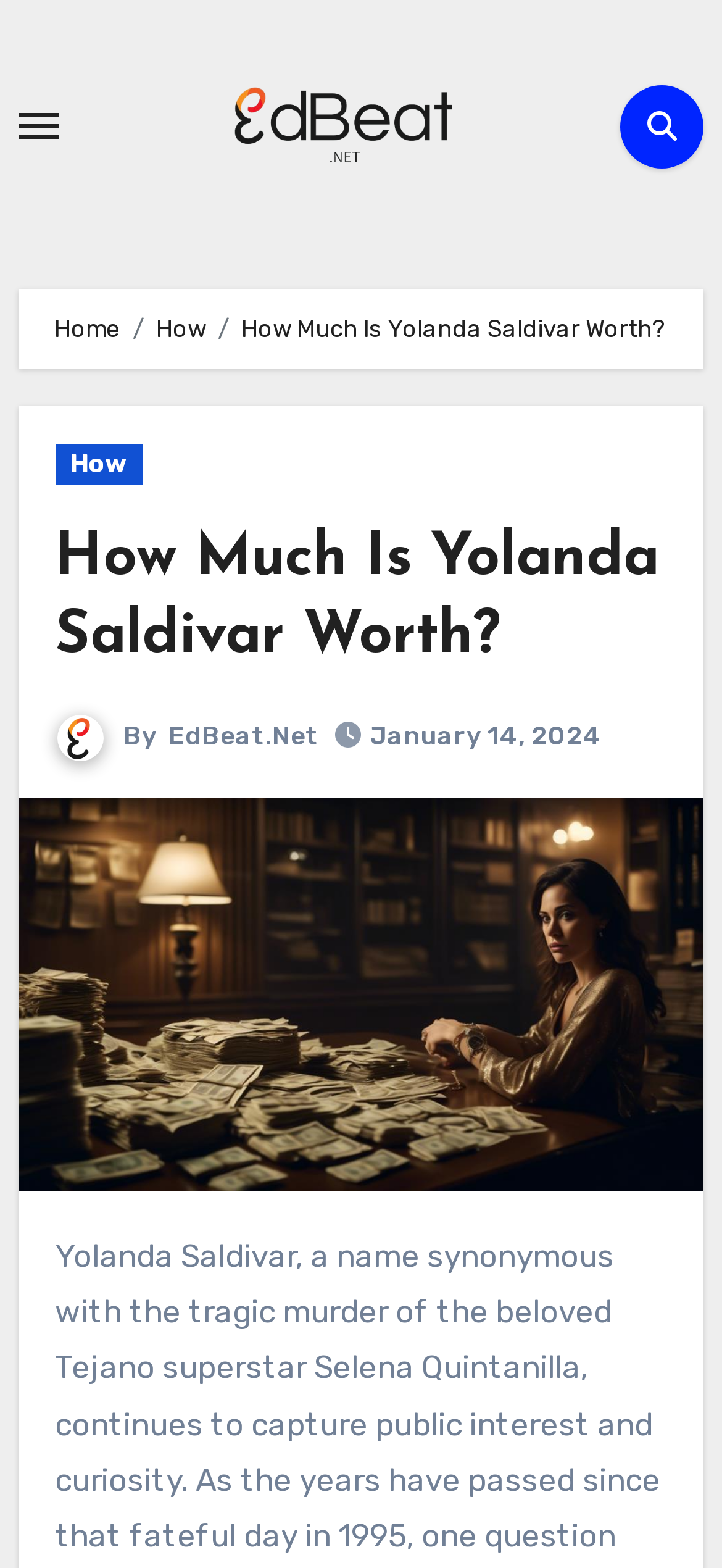Identify and provide the main heading of the webpage.

How Much Is Yolanda Saldivar Worth?